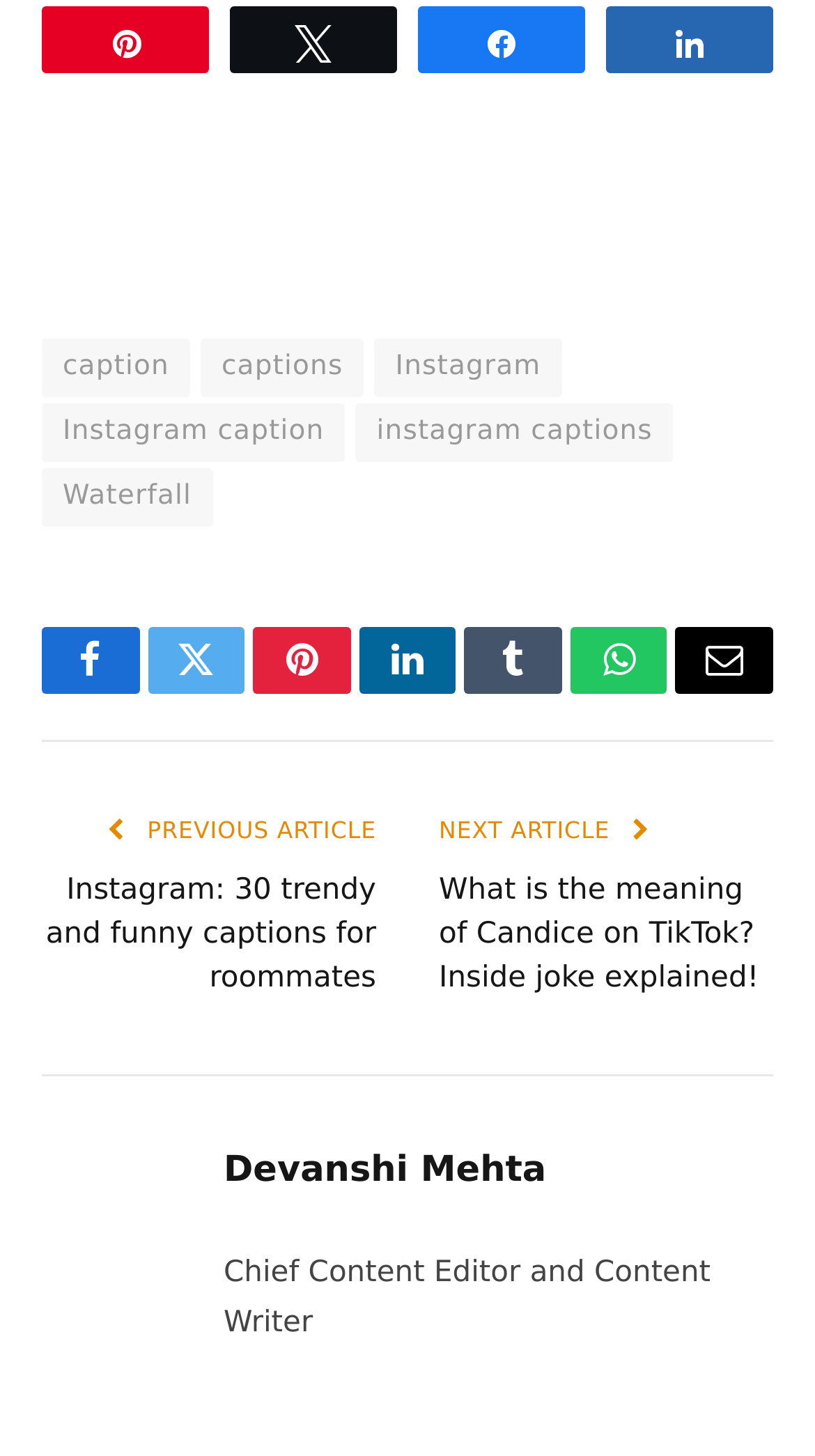Determine the bounding box coordinates of the region to click in order to accomplish the following instruction: "Read Instagram captions article". Provide the coordinates as four float numbers between 0 and 1, specifically [left, top, right, bottom].

[0.459, 0.232, 0.689, 0.272]